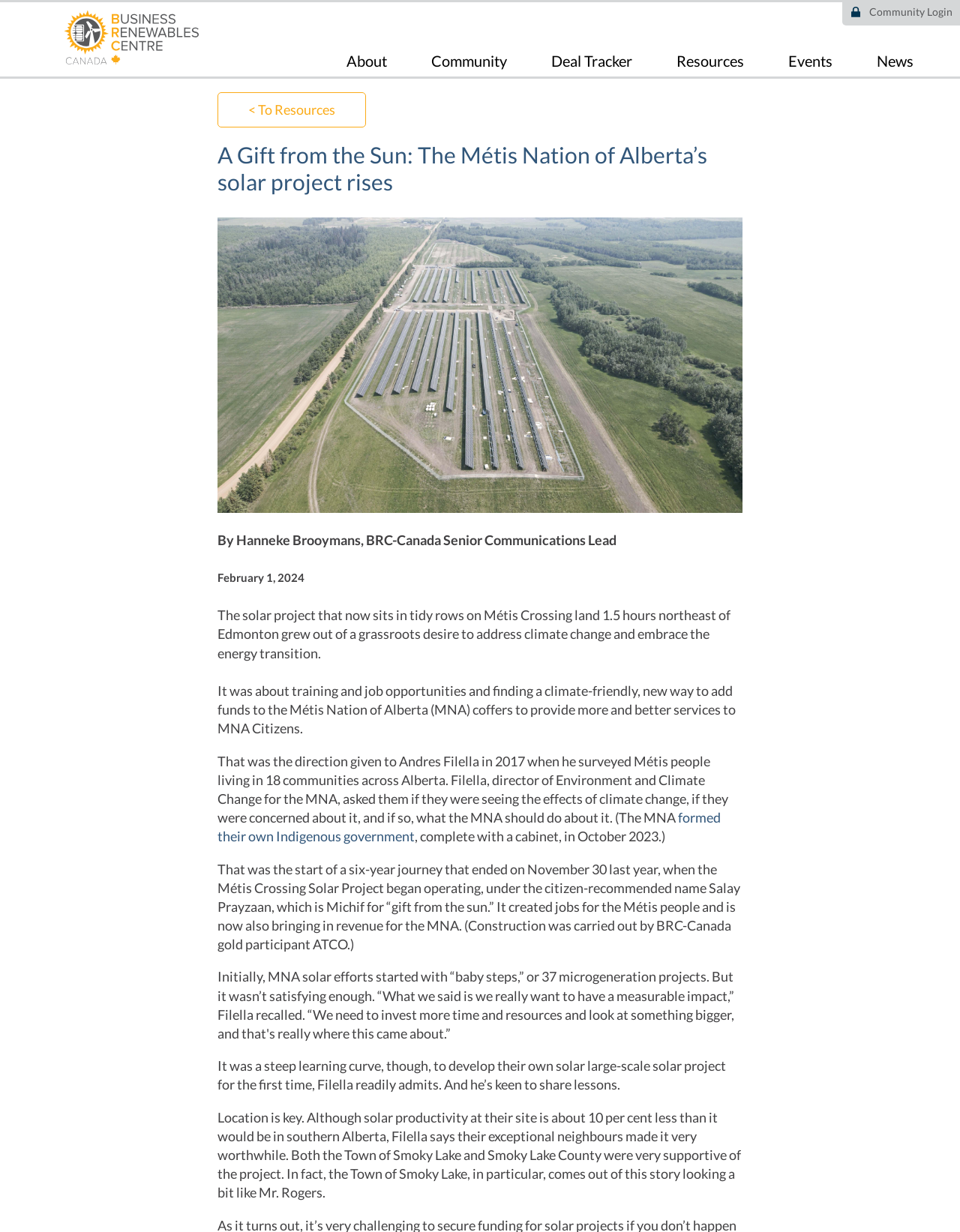What is the purpose of the solar project?
Can you offer a detailed and complete answer to this question?

I found the purpose of the solar project by reading the text 'It was about training and job opportunities and finding a climate-friendly, new way to add funds to the Métis Nation of Alberta (MNA) coffers to provide more and better services to MNA Citizens.' which mentions addressing climate change as one of the purposes of the project.